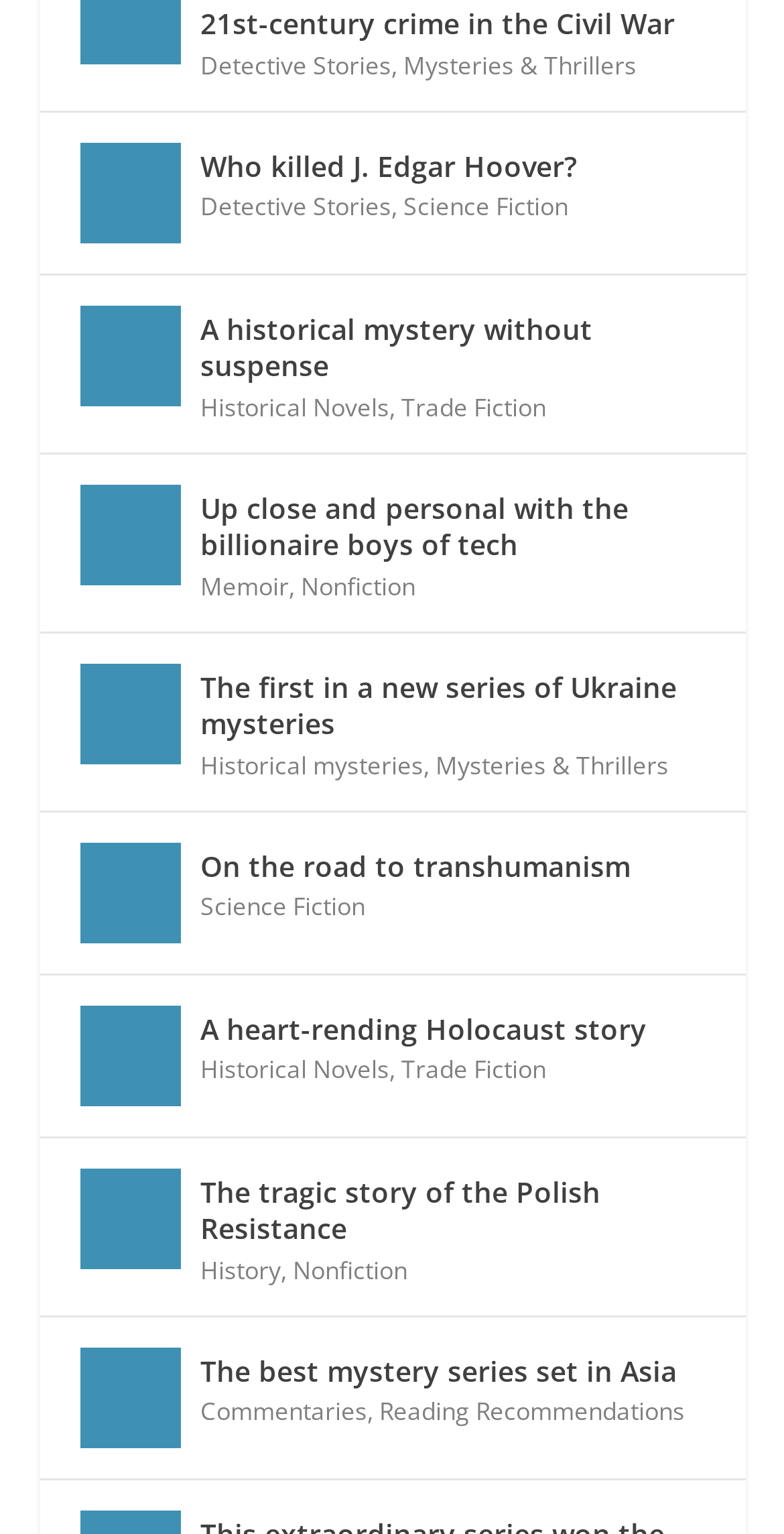Determine the bounding box coordinates for the region that must be clicked to execute the following instruction: "Click on 'Who killed J. Edgar Hoover?'".

[0.101, 0.093, 0.229, 0.159]